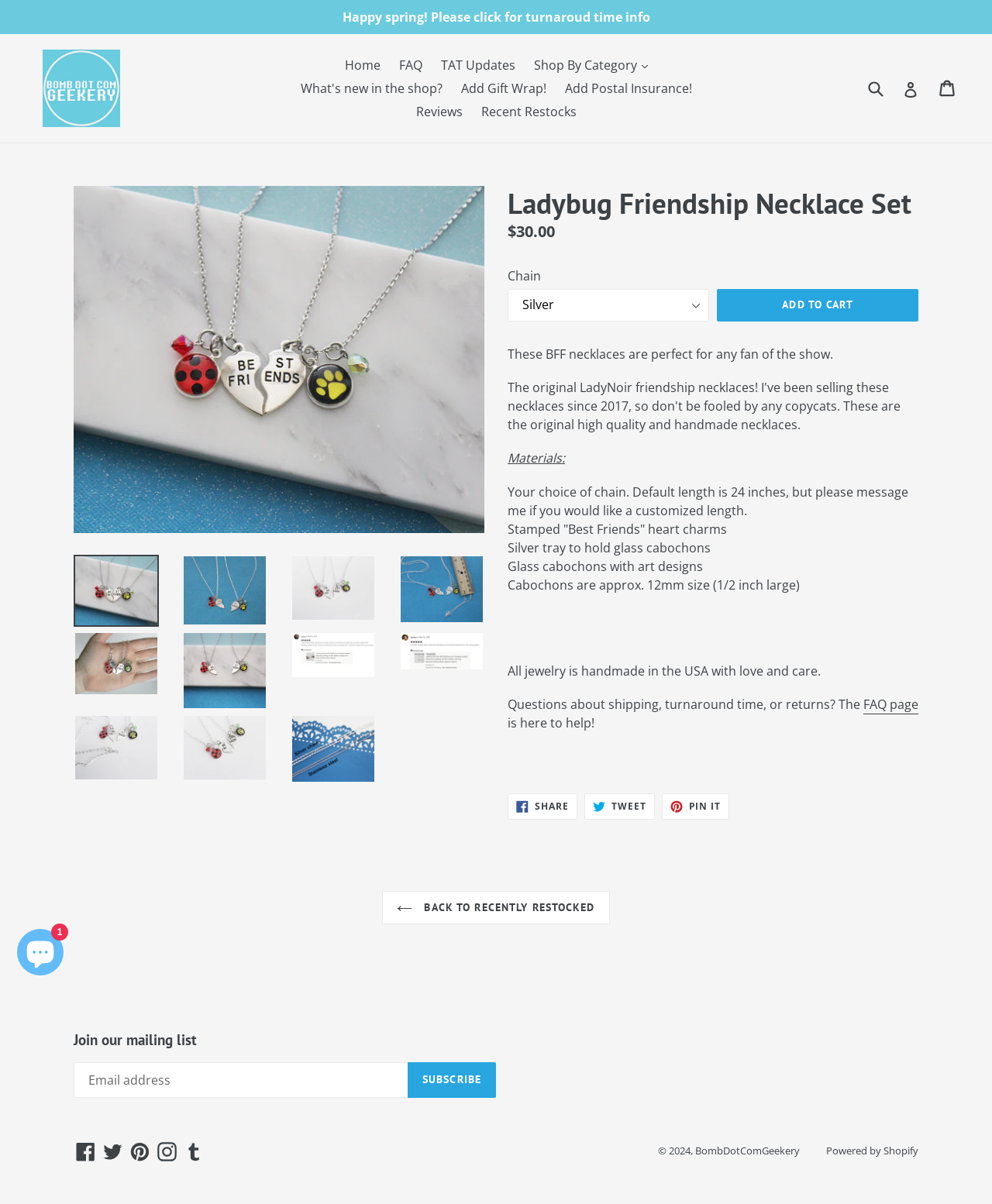Point out the bounding box coordinates of the section to click in order to follow this instruction: "Add to cart".

[0.723, 0.24, 0.926, 0.267]